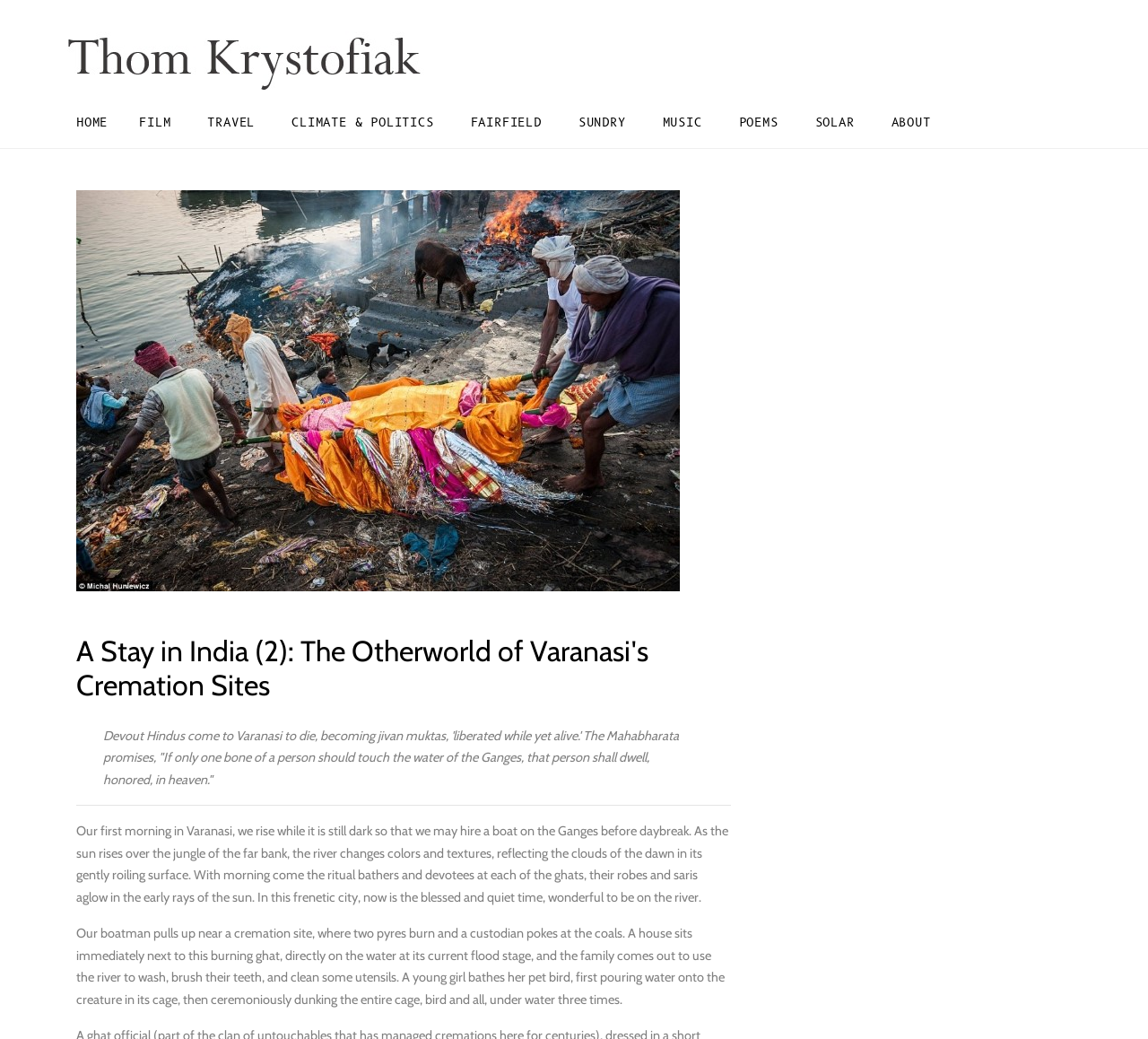Predict the bounding box coordinates for the UI element described as: "Fairfield". The coordinates should be four float numbers between 0 and 1, presented as [left, top, right, bottom].

[0.397, 0.103, 0.484, 0.136]